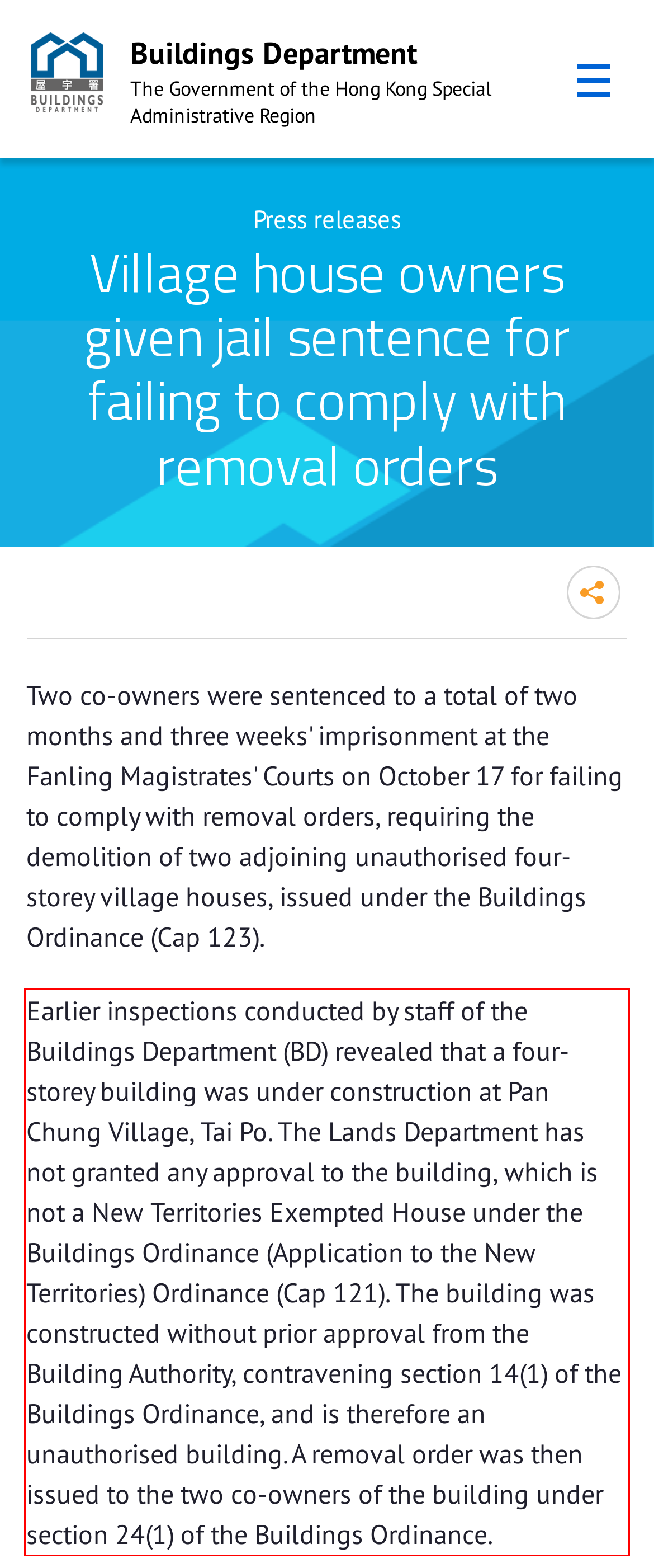By examining the provided screenshot of a webpage, recognize the text within the red bounding box and generate its text content.

Earlier inspections conducted by staff of the Buildings Department (BD) revealed that a four-storey building was under construction at Pan Chung Village, Tai Po. The Lands Department has not granted any approval to the building, which is not a New Territories Exempted House under the Buildings Ordinance (Application to the New Territories) Ordinance (Cap 121). The building was constructed without prior approval from the Building Authority, contravening section 14(1) of the Buildings Ordinance, and is therefore an unauthorised building. A removal order was then issued to the two co-owners of the building under section 24(1) of the Buildings Ordinance.